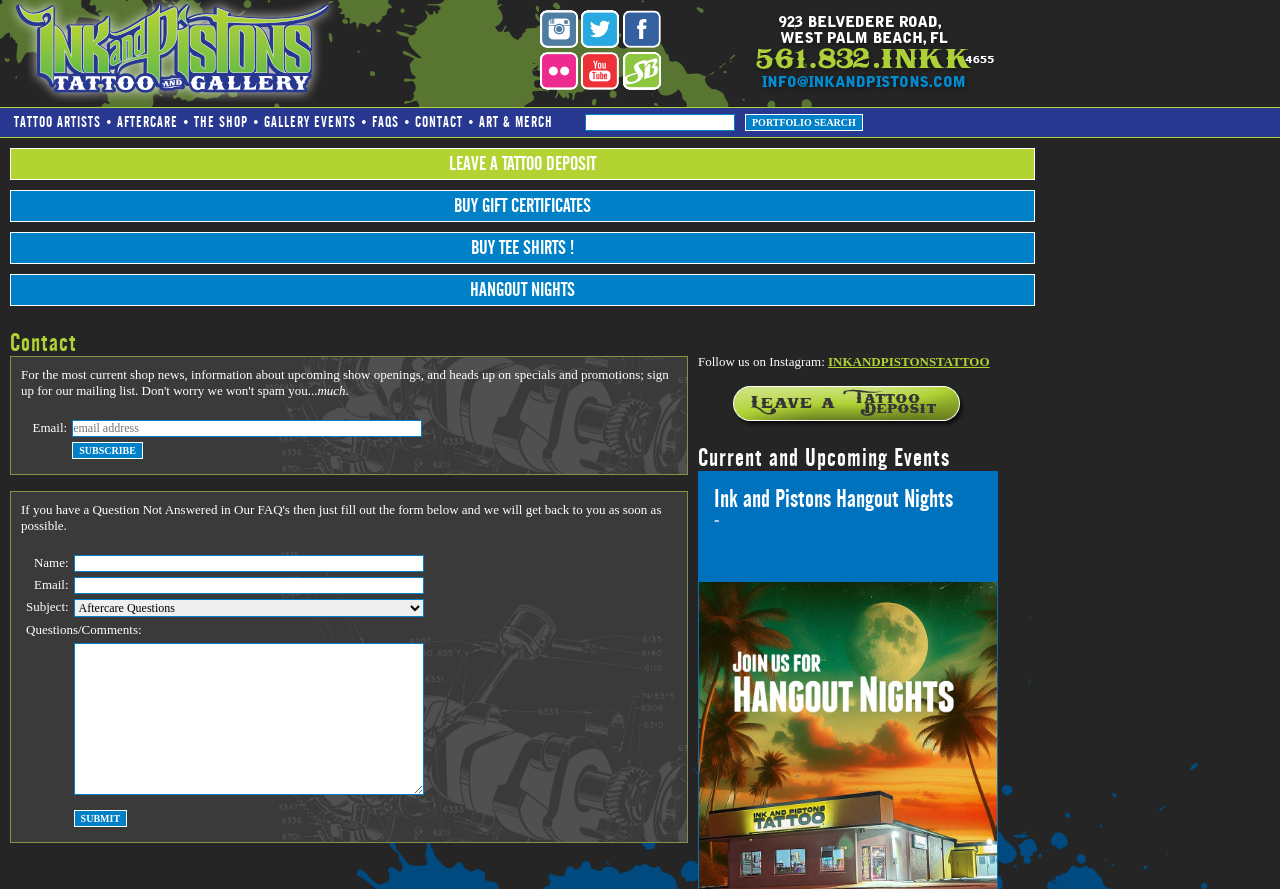Please specify the bounding box coordinates of the clickable section necessary to execute the following command: "Search for tattoo artists".

[0.008, 0.129, 0.082, 0.146]